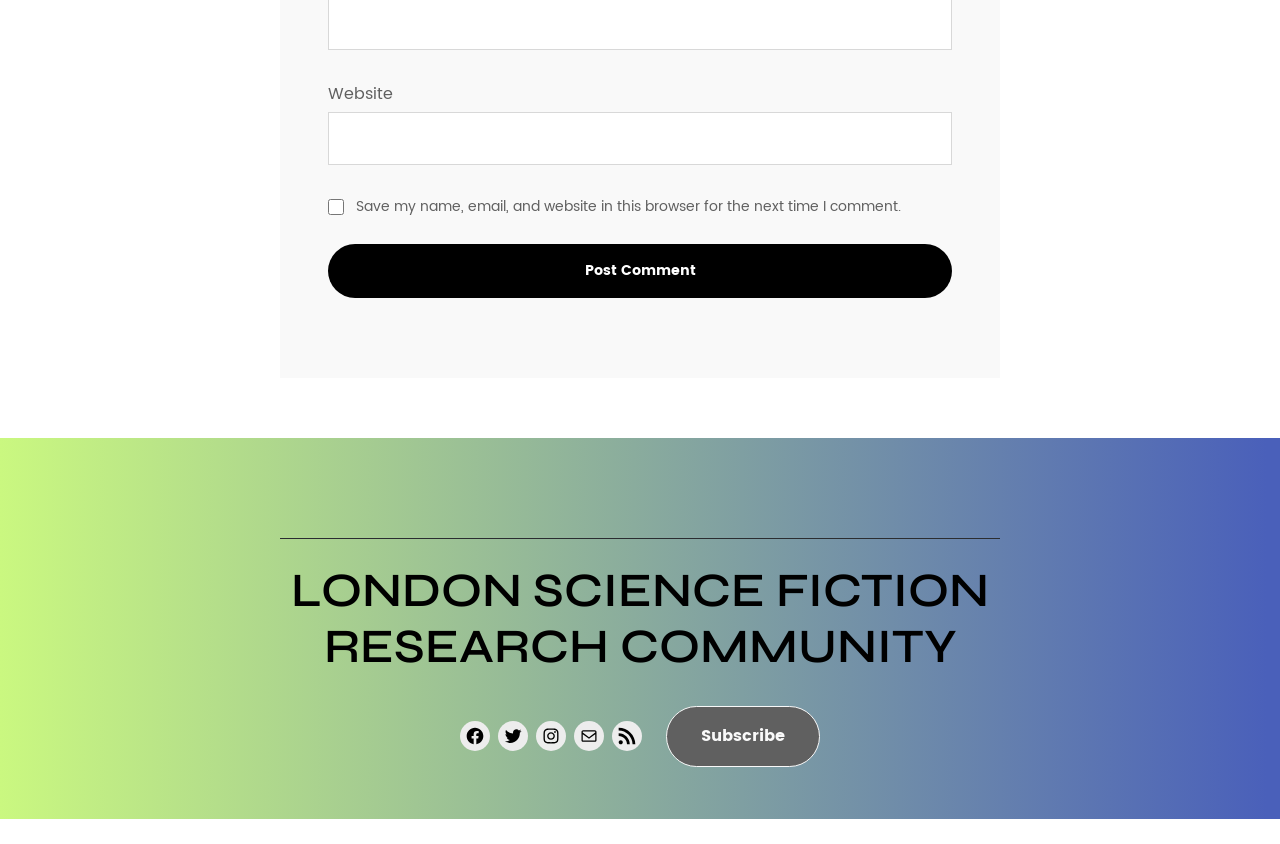Can you find the bounding box coordinates for the UI element given this description: "name="submit" value="Post Comment""? Provide the coordinates as four float numbers between 0 and 1: [left, top, right, bottom].

[0.256, 0.29, 0.744, 0.353]